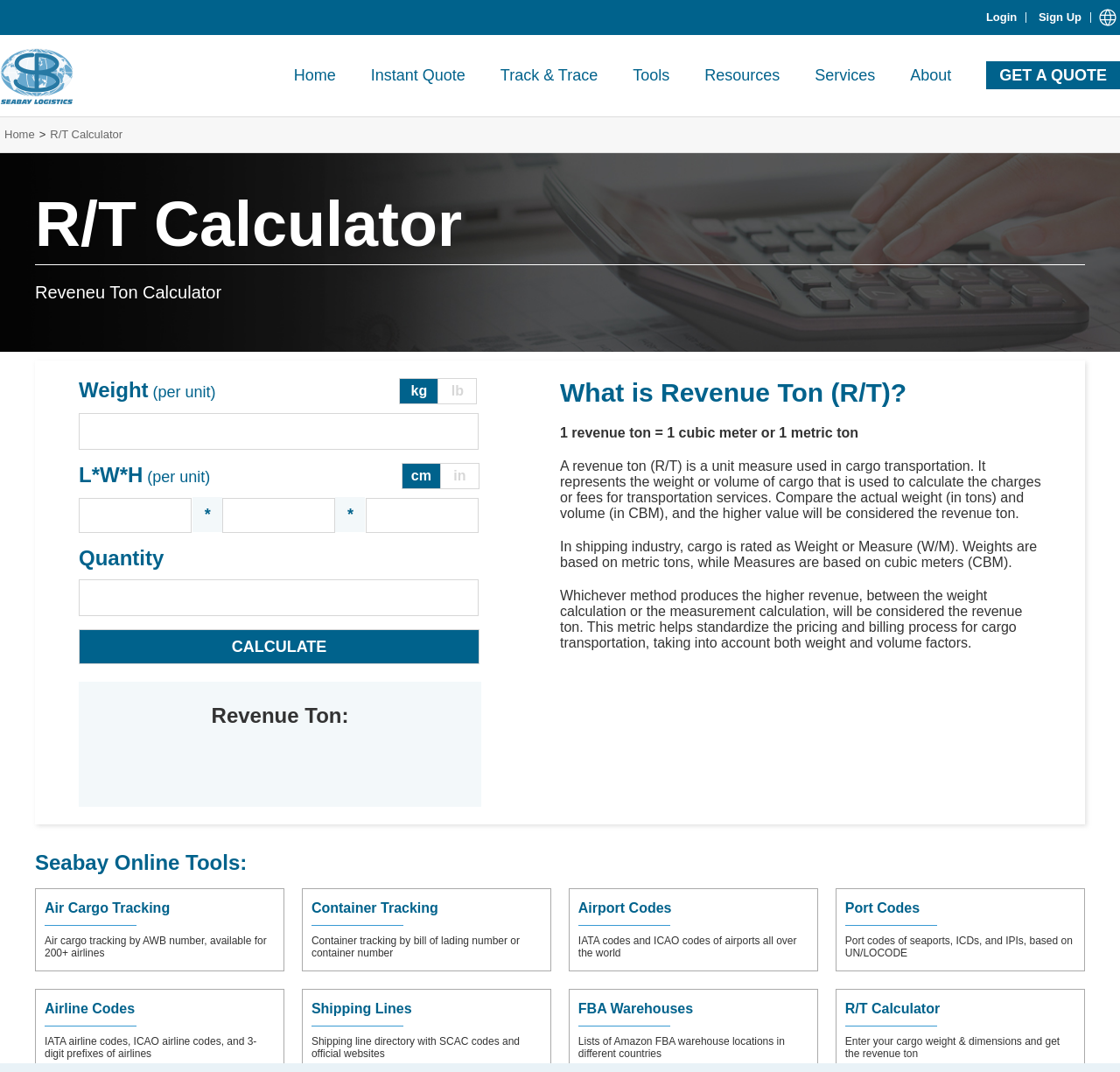Describe all the significant parts and information present on the webpage.

This webpage is a Revenue Ton (R/T) Calculator provided by Seabay Logistics. At the top, there is a navigation bar with links to "Login", "Sign Up", and the Seabay logo. Below the navigation bar, there is a horizontal separator line. 

The main content area is divided into two sections. On the left side, there is a calculator section where users can input the weight and dimensions of their cargo to calculate the revenue ton. The calculator section consists of several input fields, including weight, length, width, height, and quantity, with corresponding unit options. Below the input fields, there is a "CALCULATE" button. 

On the right side, there is a section that explains what Revenue Ton (R/T) is. It provides a brief definition of Revenue Ton, followed by a detailed explanation of how it is calculated and used in the shipping industry. 

At the bottom of the page, there is a section titled "Seabay Online Tools" that lists various tools provided by Seabay, including Air Cargo Tracking, Container Tracking, Airport Codes, Port Codes, Airline Codes, Shipping Lines, FBA Warehouses, and R/T Calculator. Each tool is accompanied by a brief description and a horizontal separator line.